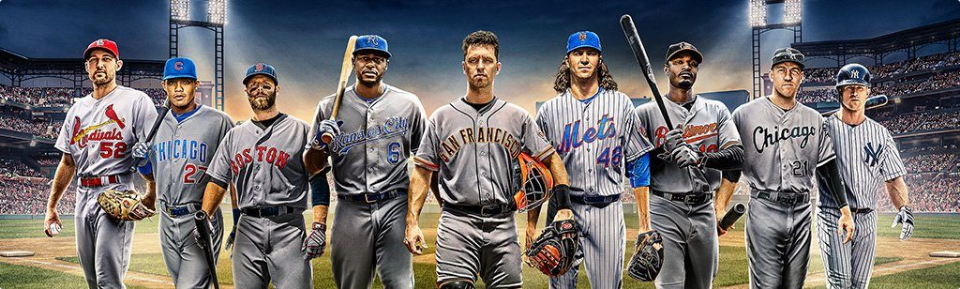What do the contrasting colors and designs of the uniforms represent?
Look at the screenshot and provide an in-depth answer.

According to the caption, the contrasting colors and designs of the uniforms not only represent their respective teams but also embody the rich tradition of baseball in America. This implies that the uniforms are a symbol of team identity and a nod to the history of the sport.